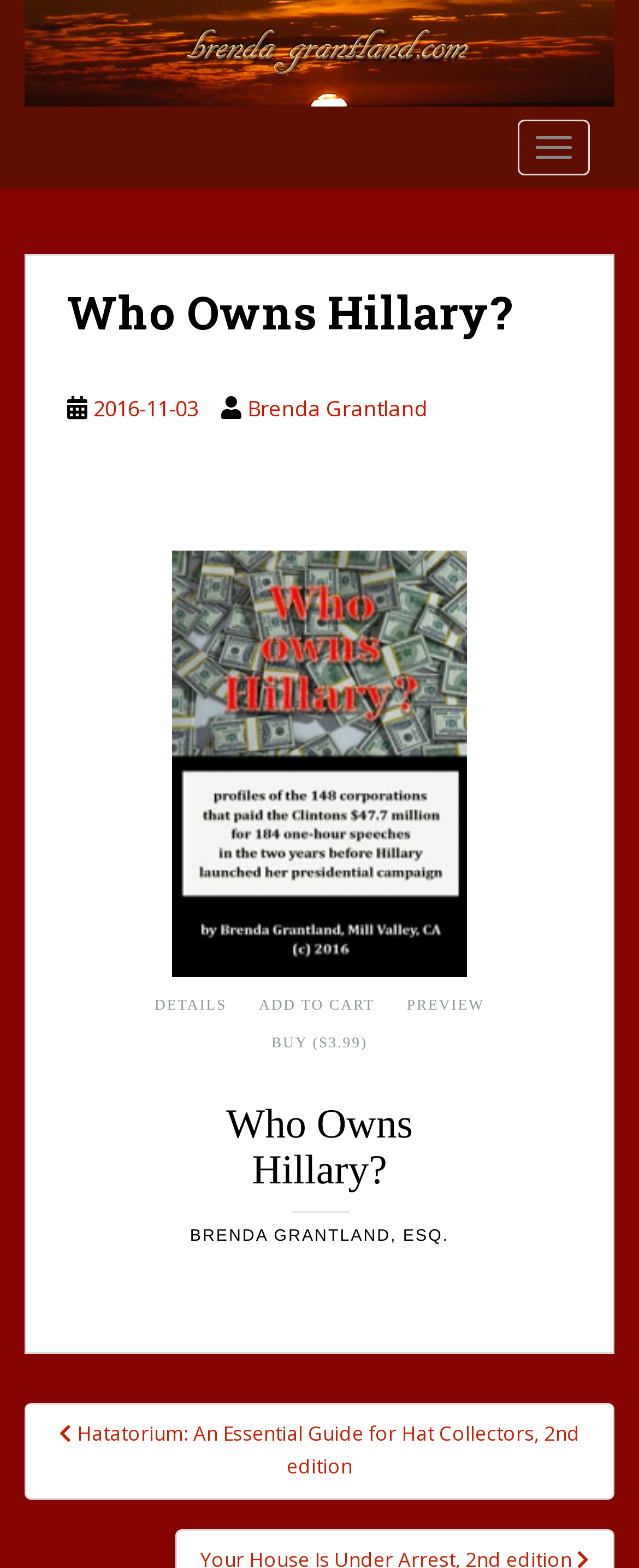Find the bounding box coordinates of the area that needs to be clicked in order to achieve the following instruction: "Preview the book". The coordinates should be specified as four float numbers between 0 and 1, i.e., [left, top, right, bottom].

[0.616, 0.634, 0.779, 0.648]